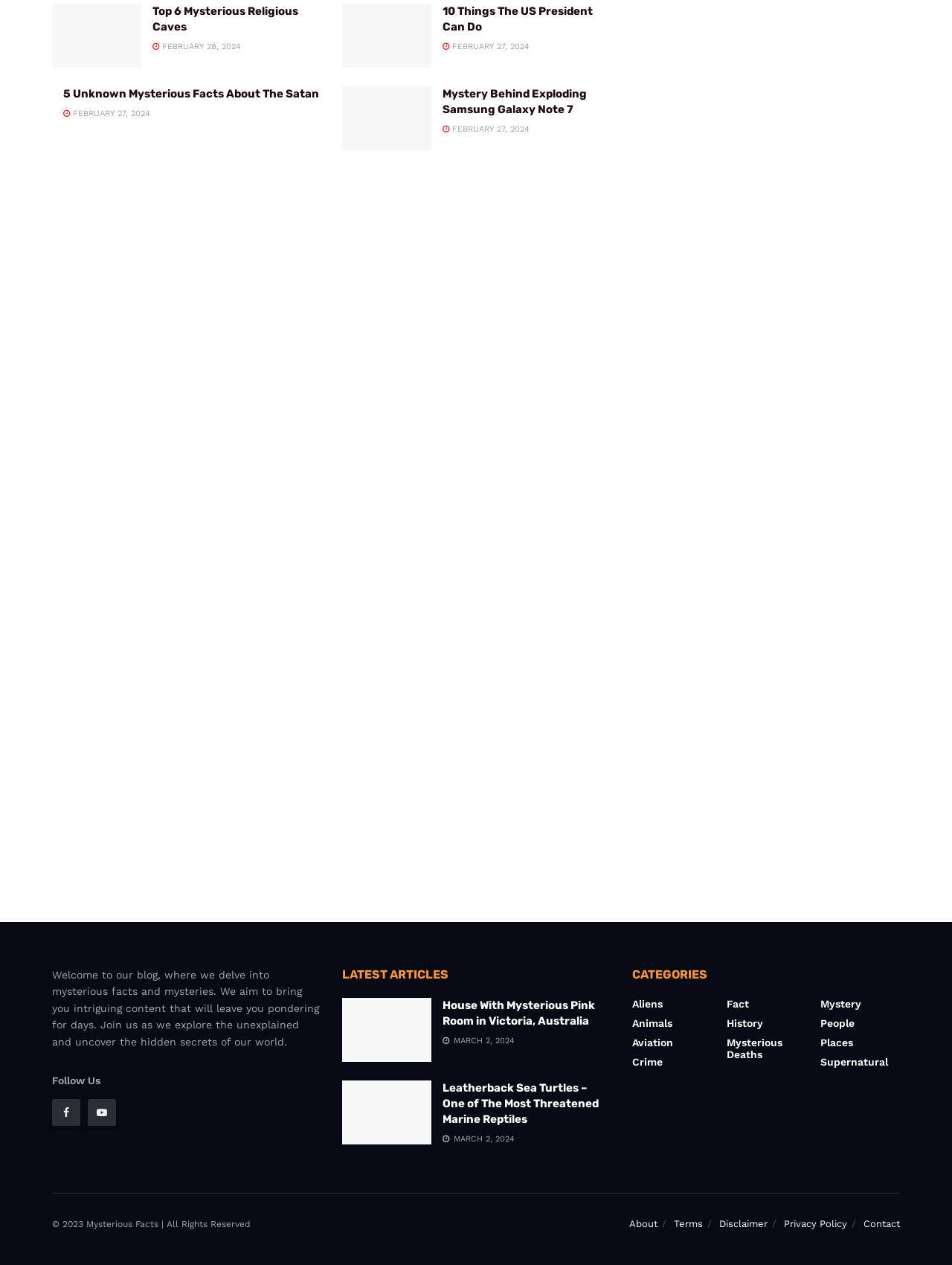Determine the bounding box coordinates of the element that should be clicked to execute the following command: "Learn more about the category of mysterious deaths".

[0.763, 0.82, 0.846, 0.838]